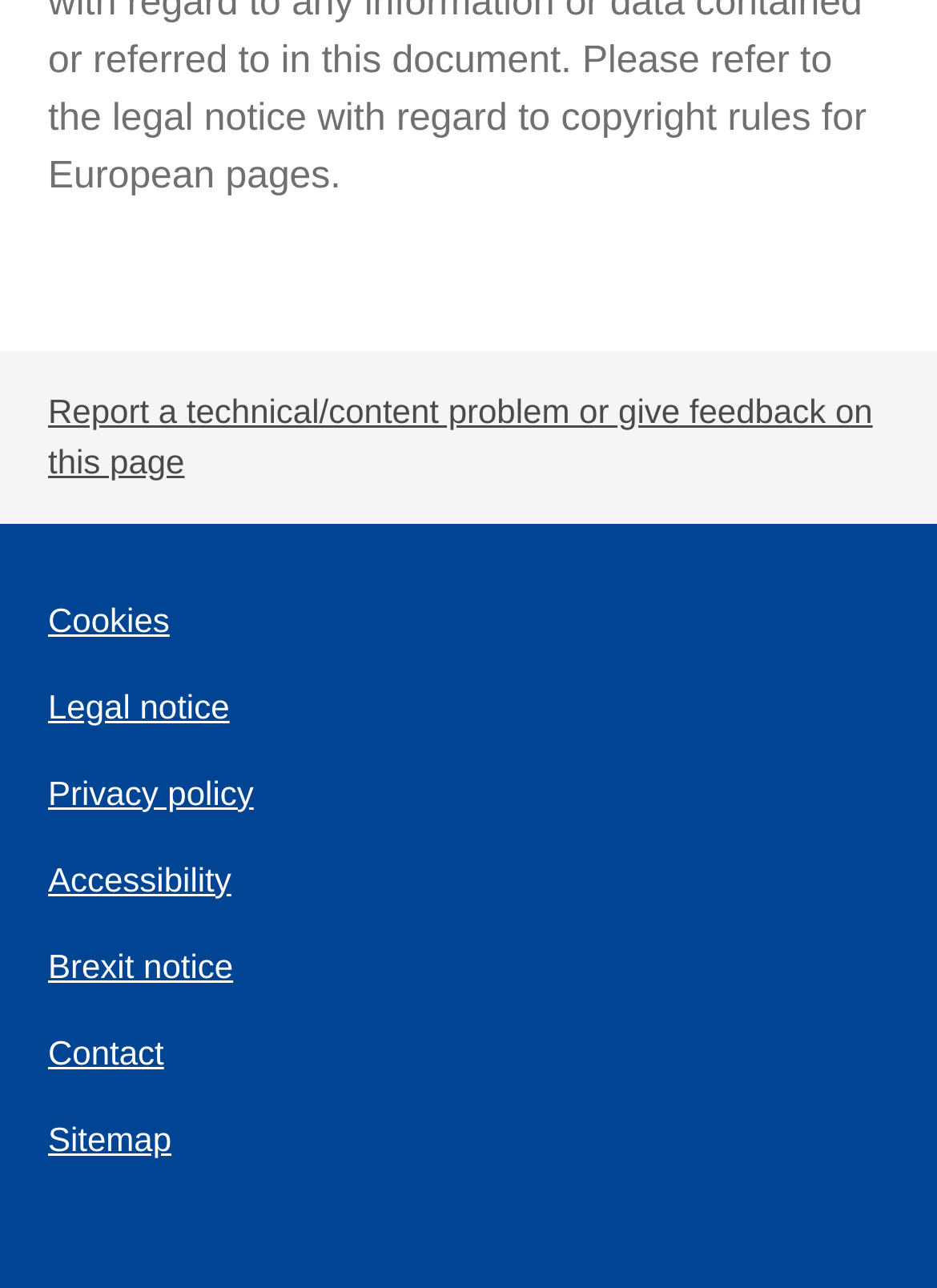Locate the bounding box coordinates of the clickable region to complete the following instruction: "Report a technical or content problem."

[0.051, 0.304, 0.931, 0.373]